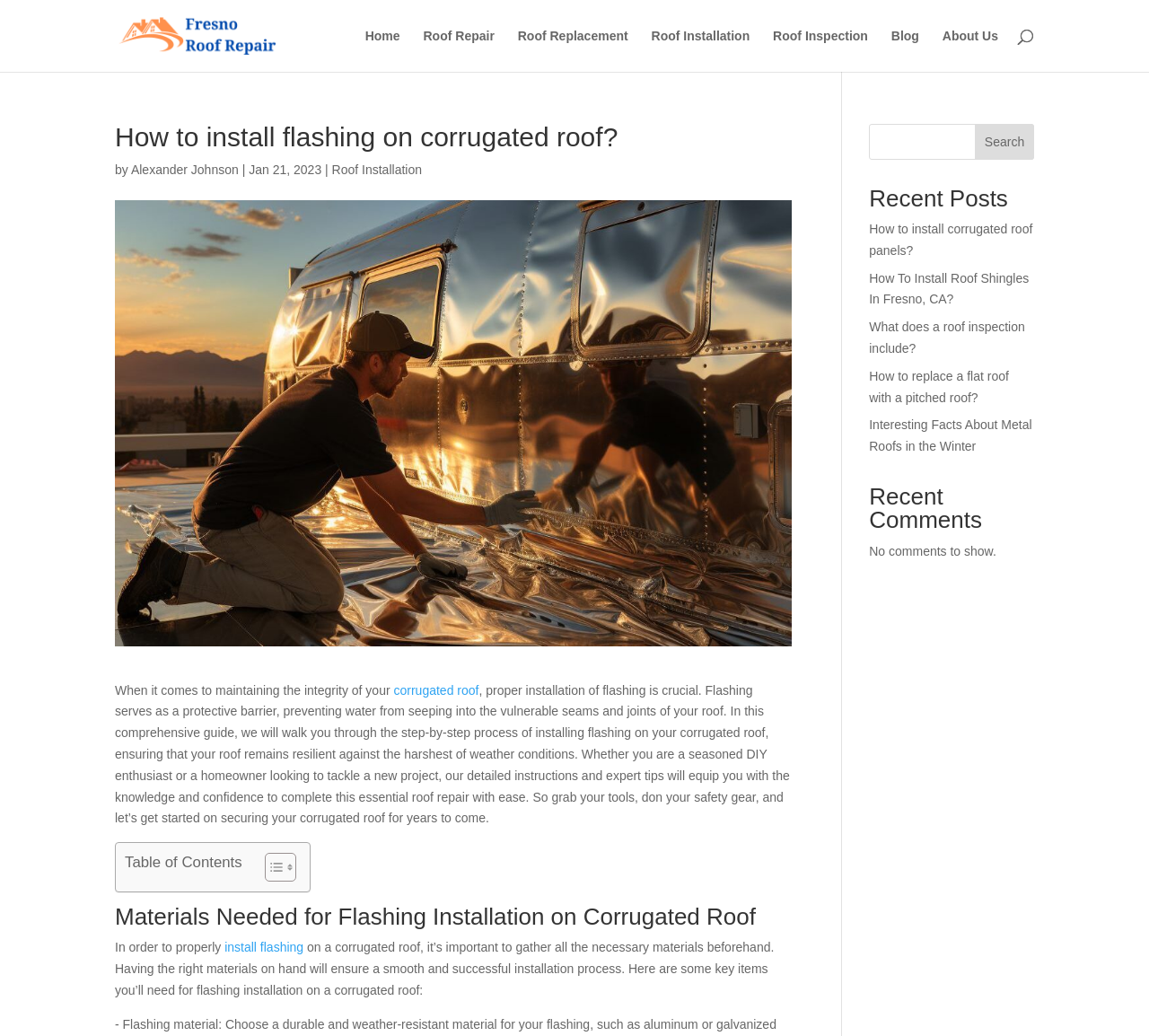What is the author's name of the article?
Based on the image, provide a one-word or brief-phrase response.

Alexander Johnson